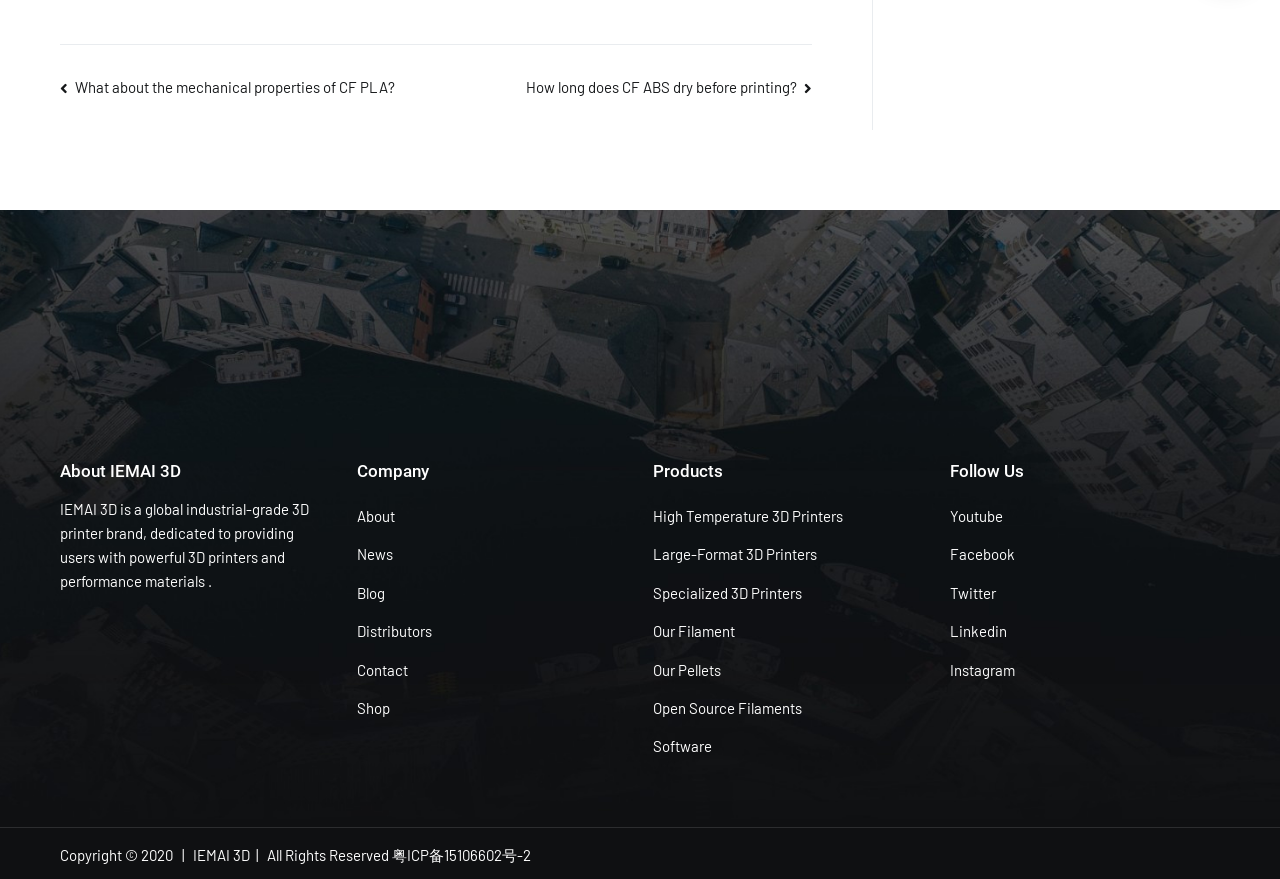What is the company's focus?
Using the image, give a concise answer in the form of a single word or short phrase.

Providing 3D printers and performance materials